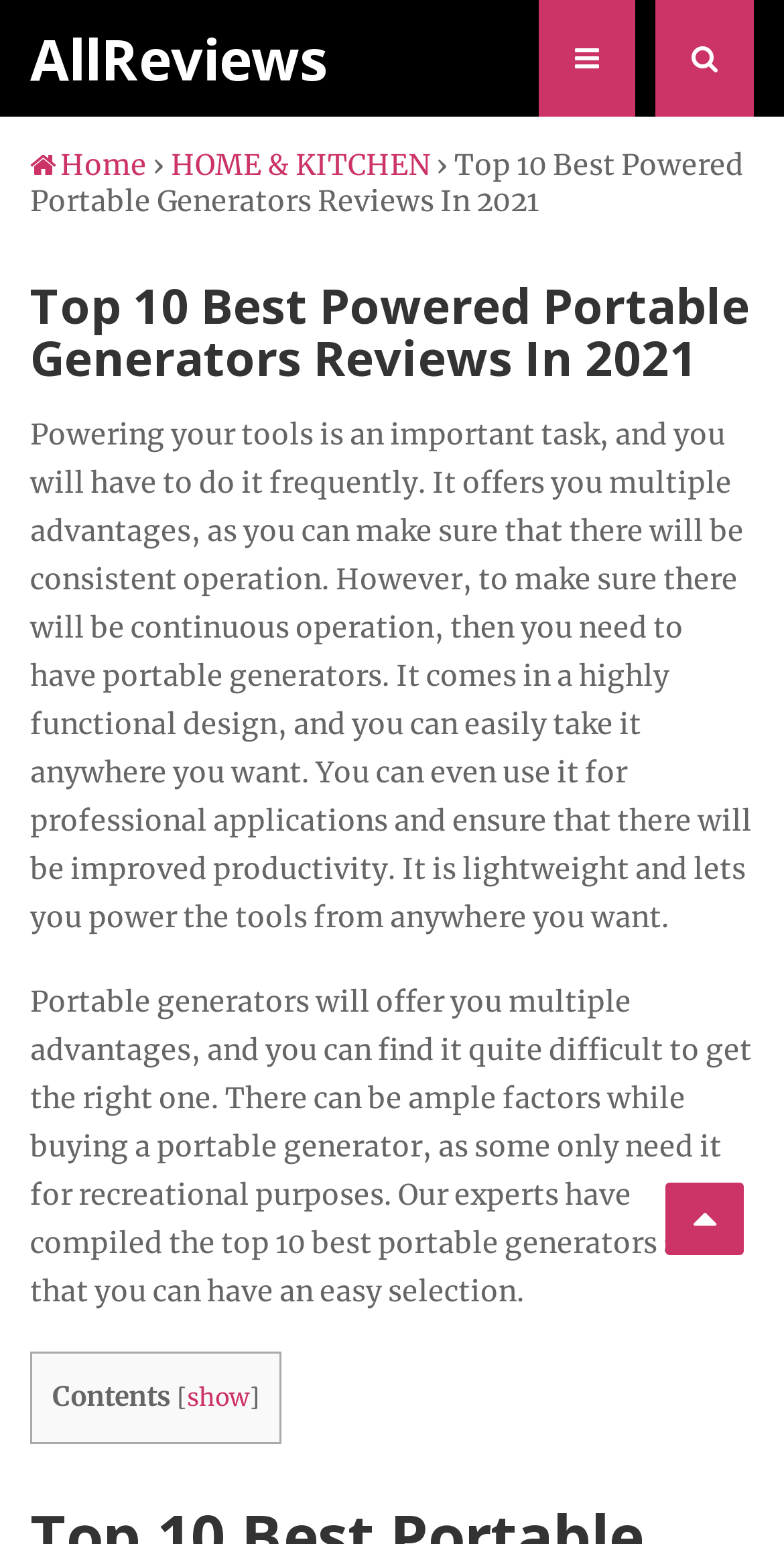What is the main topic of the webpage?
Please provide a single word or phrase in response based on the screenshot.

Portable generators reviews